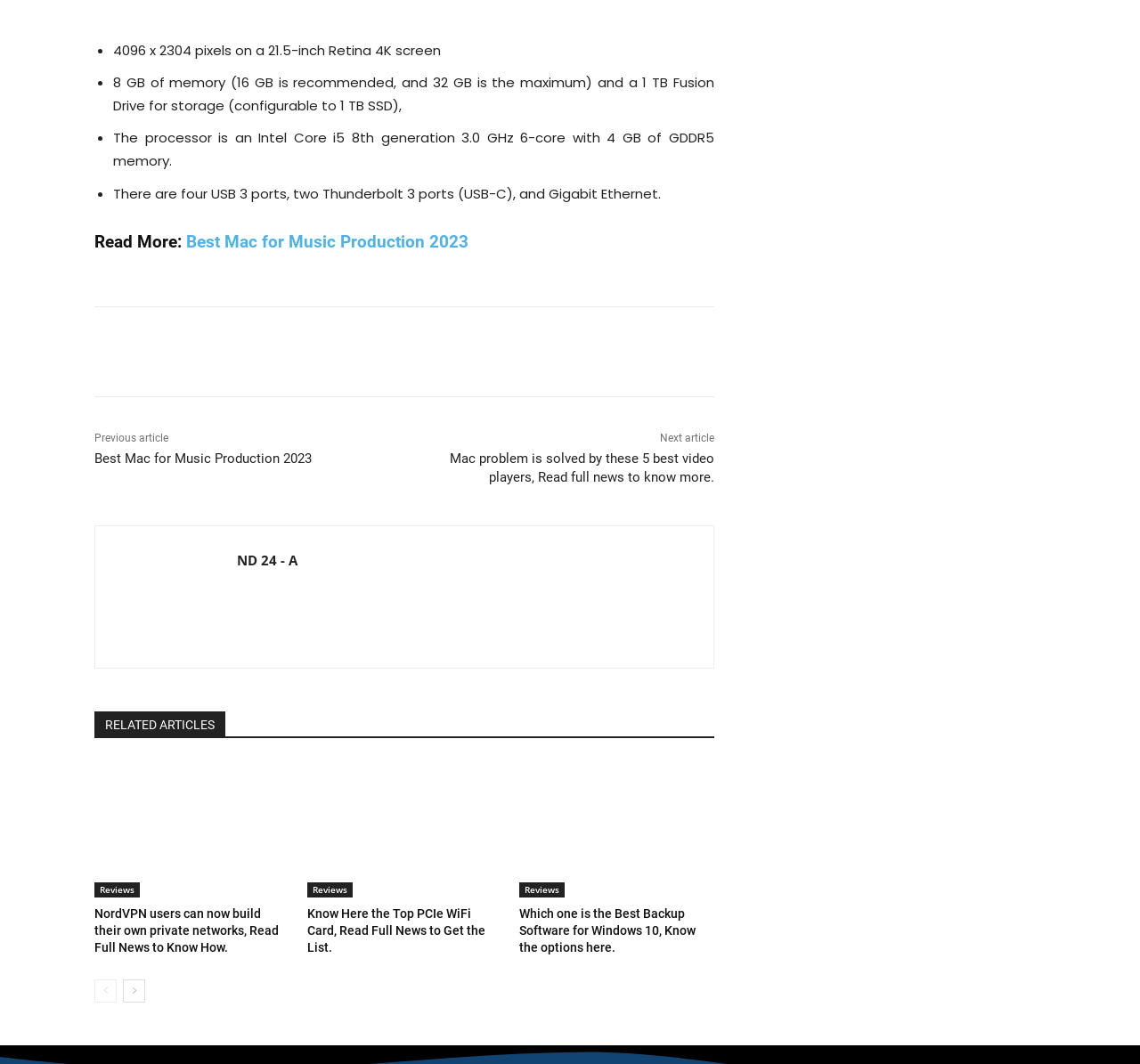Utilize the details in the image to give a detailed response to the question: What is the screen resolution?

The webpage mentions that the screen resolution is 4096 x 2304 pixels, as stated in the text '4096 x 2304 pixels on a 21.5-inch Retina 4K screen'.